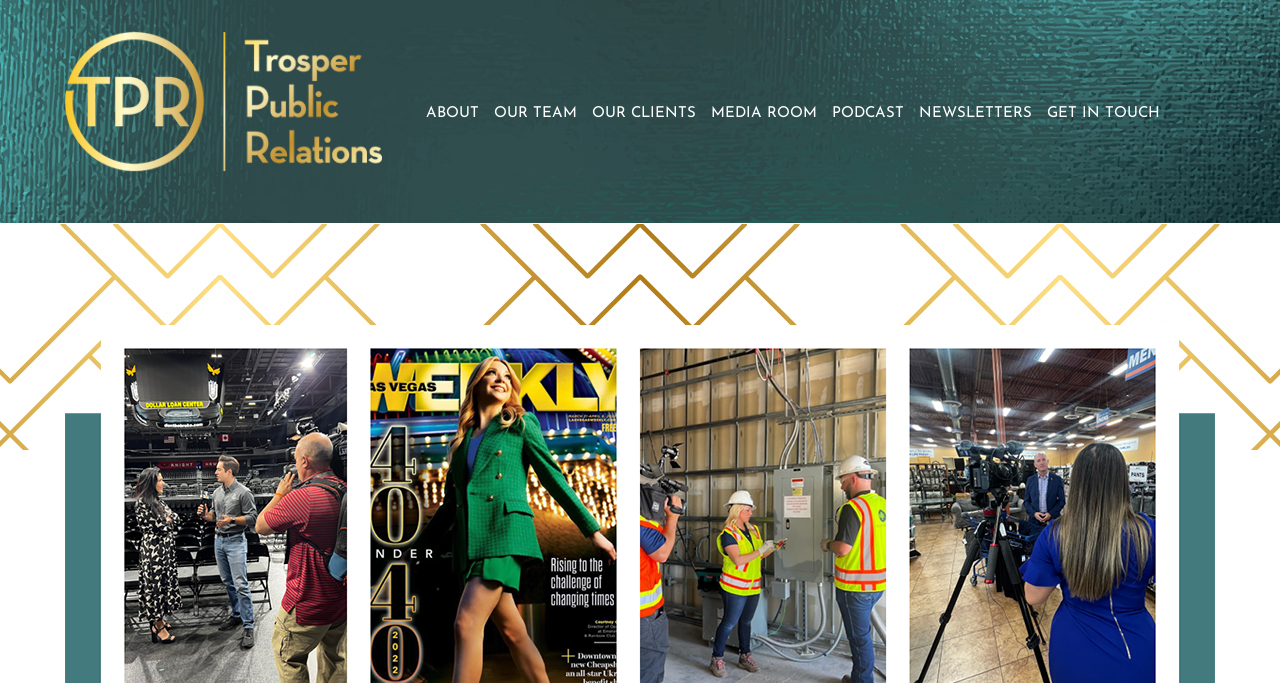Given the description of the UI element: "Media Room", predict the bounding box coordinates in the form of [left, top, right, bottom], with each value being a float between 0 and 1.

[0.552, 0.155, 0.642, 0.184]